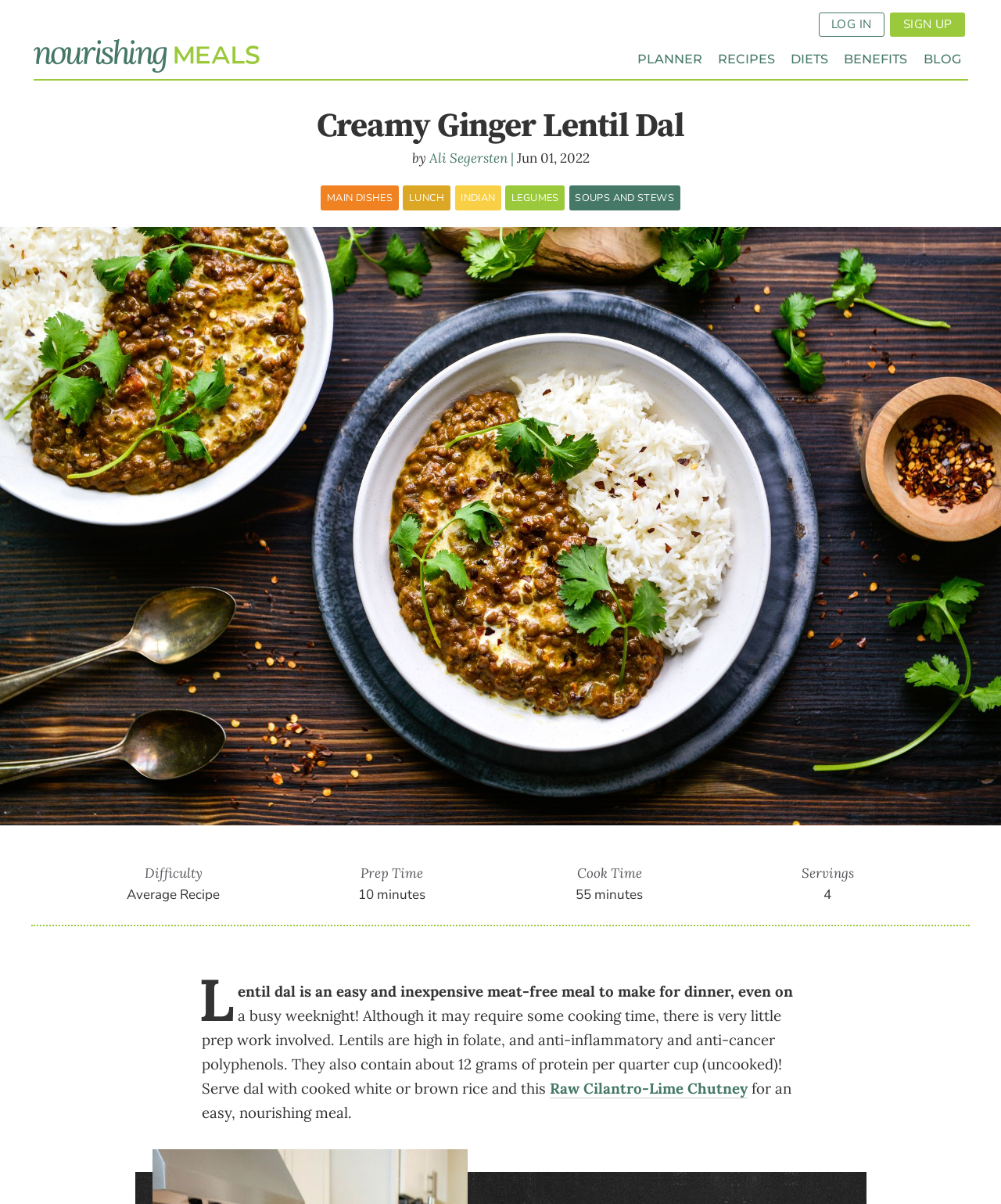What type of dish is the recipe categorized as?
Answer briefly with a single word or phrase based on the image.

MAIN DISHES